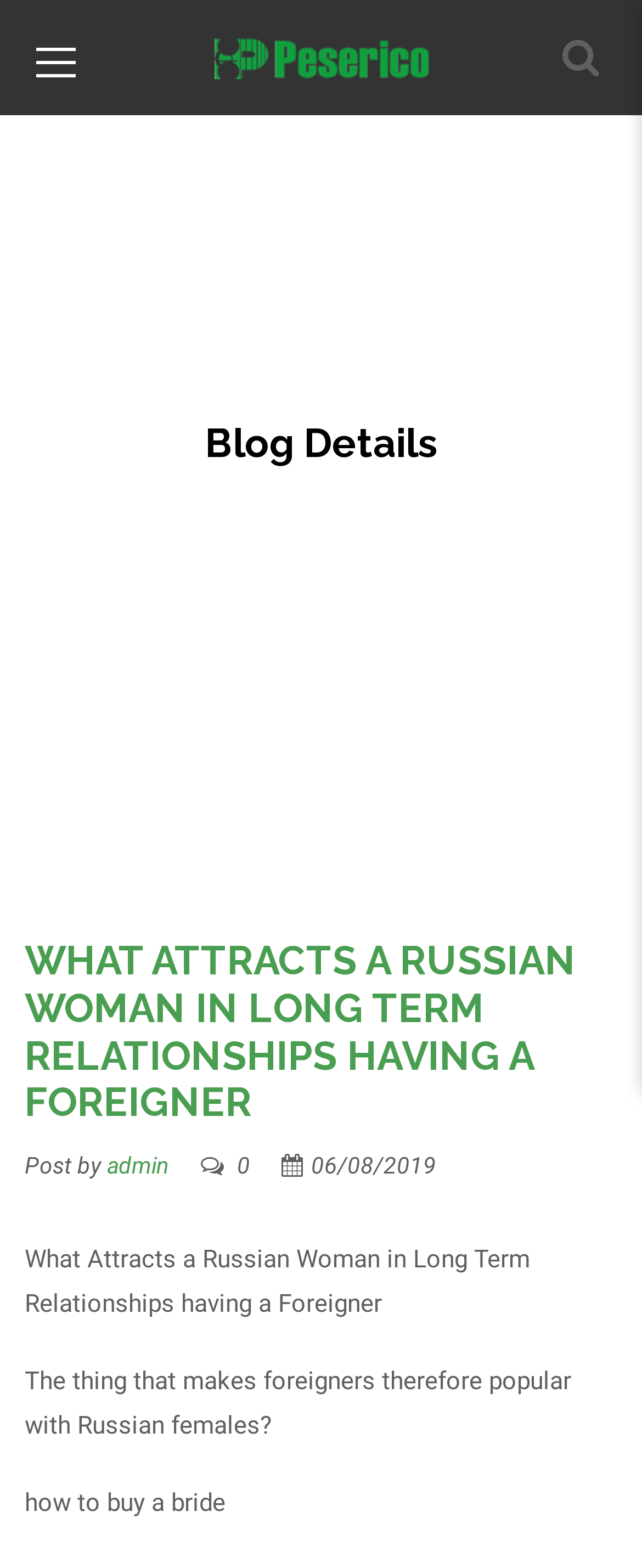Given the description "Turtles All the Way Down", determine the bounding box of the corresponding UI element.

None